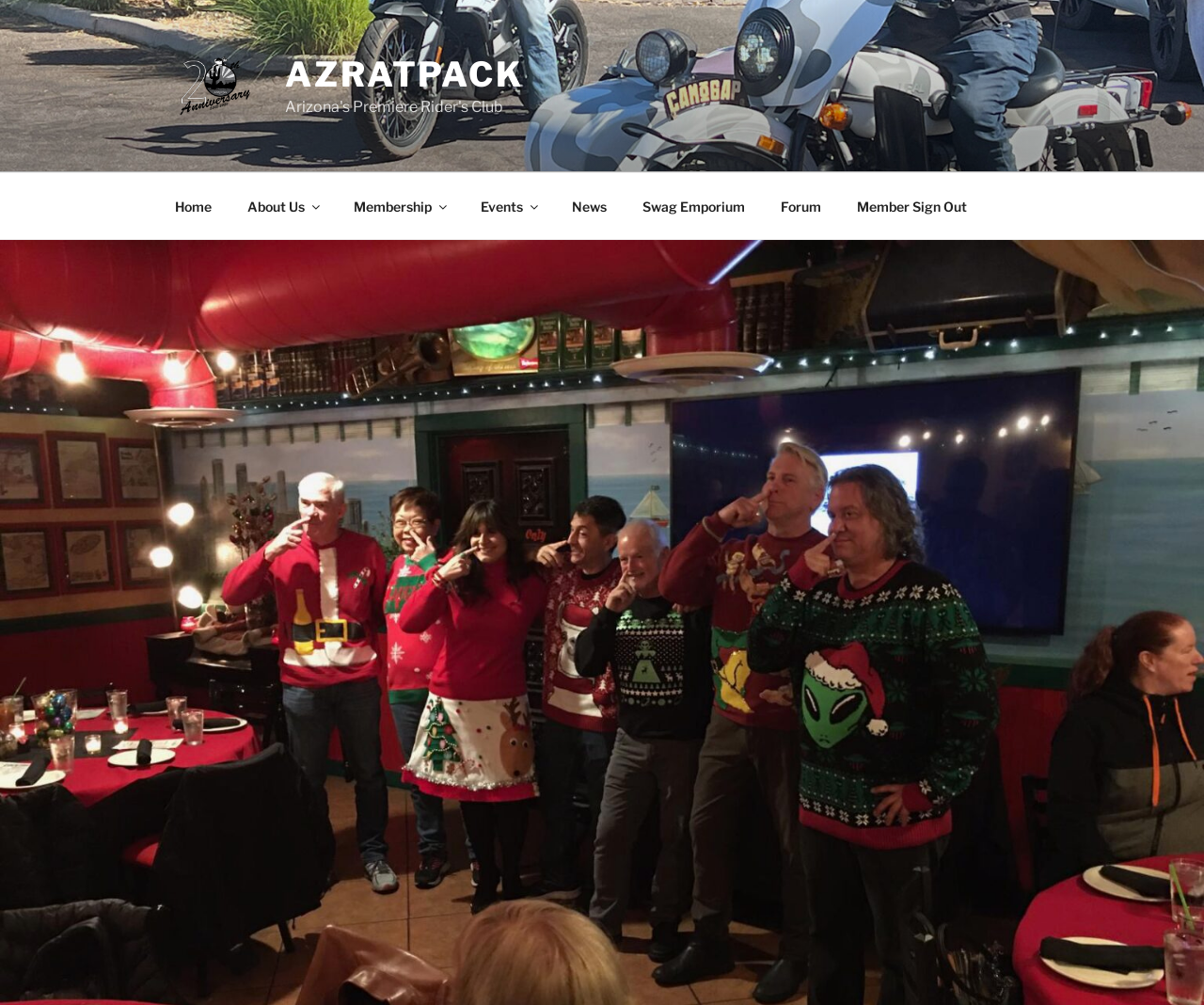What is the last menu item in the top menu?
Please describe in detail the information shown in the image to answer the question.

The last menu item in the top menu can be found by looking at the menu items in the top menu, and it is 'Member Sign Out', which is located at the rightmost position.